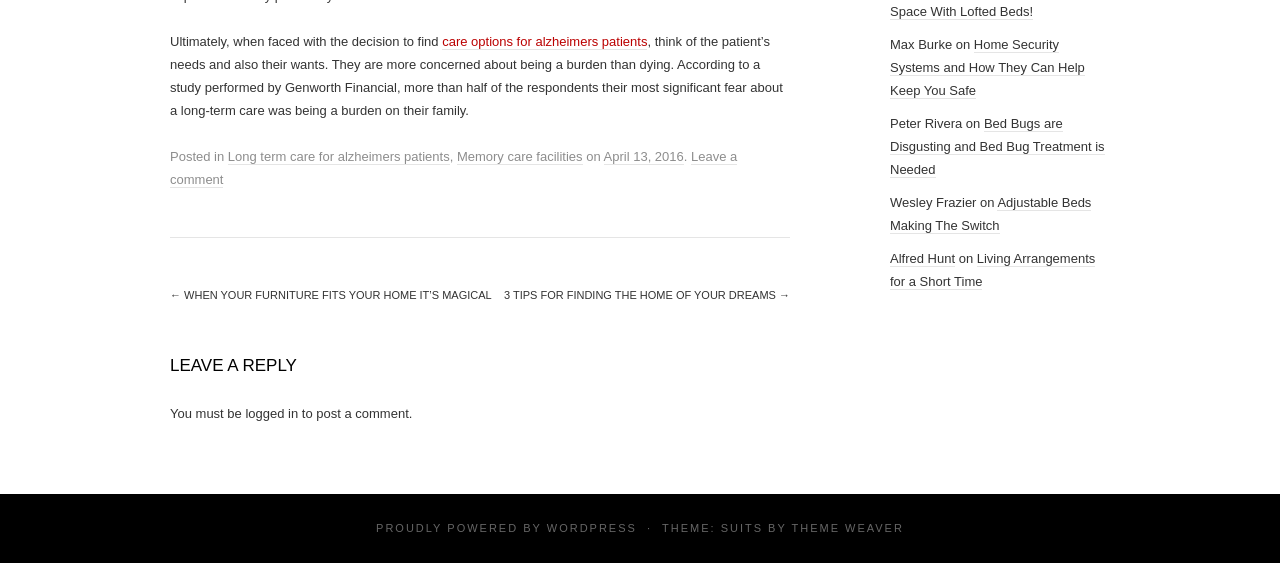What is the topic of the main article? Based on the screenshot, please respond with a single word or phrase.

Alzheimers patients